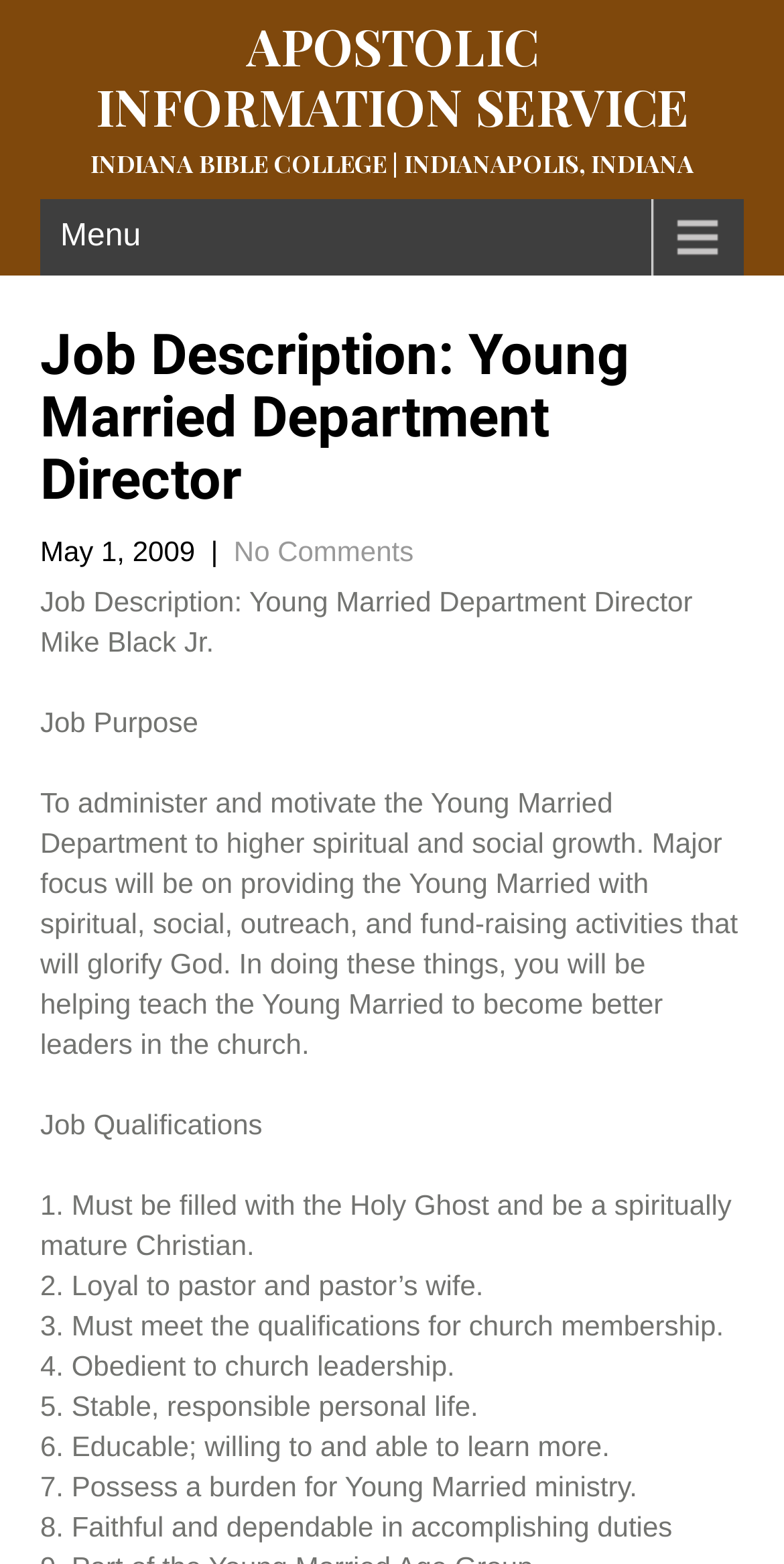Can you give a comprehensive explanation to the question given the content of the image?
What is the job title of Mike Black Jr.?

The job title of Mike Black Jr. can be found in the text 'Job Description: Young Married Department Director Mike Black Jr.' which is located in the header section of the webpage.